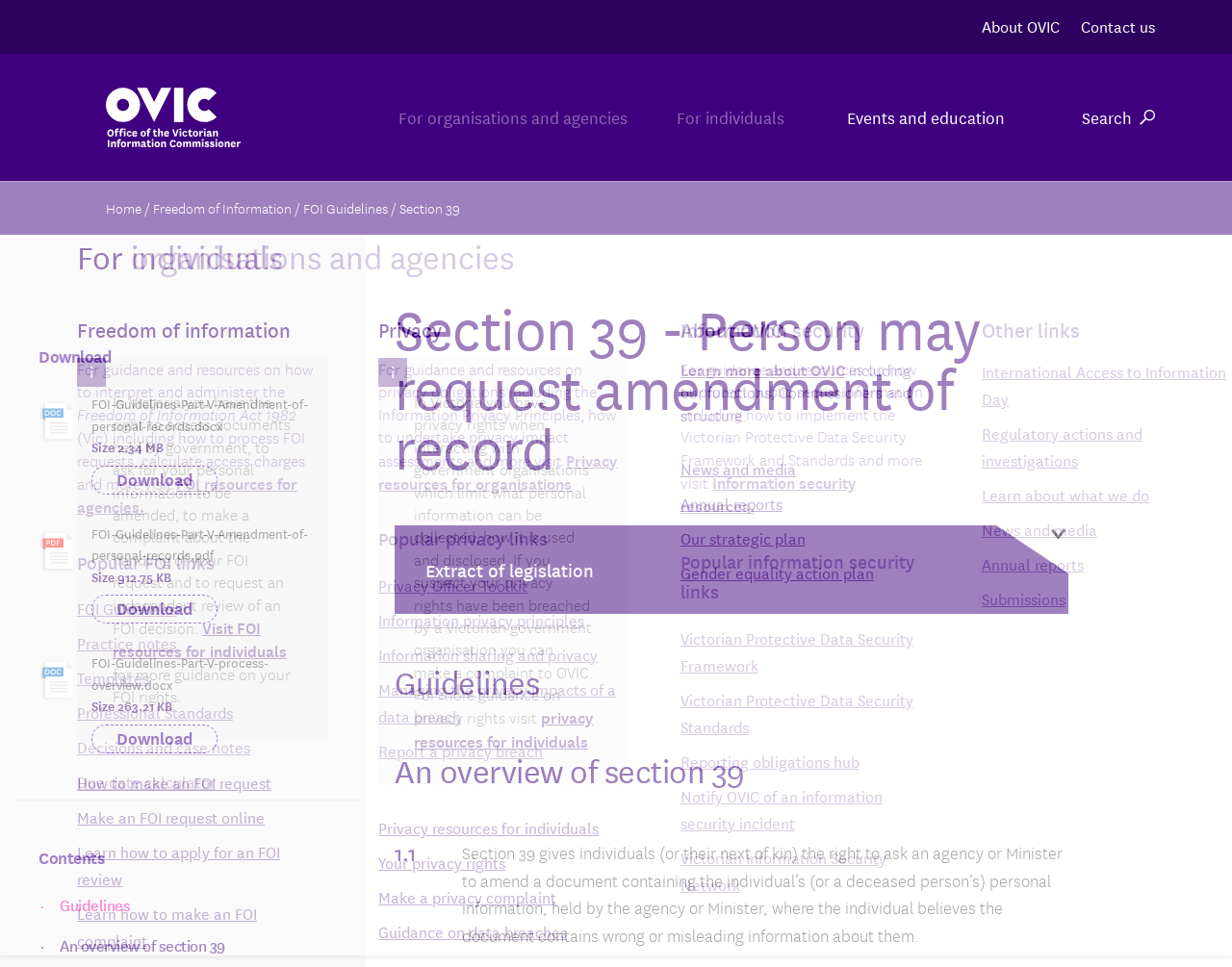What is the file size of the PDF document 'FOI-Guidelines-Part-V-Amendment-of-personal-records.pdf'?
Give a single word or phrase answer based on the content of the image.

912.75 KB